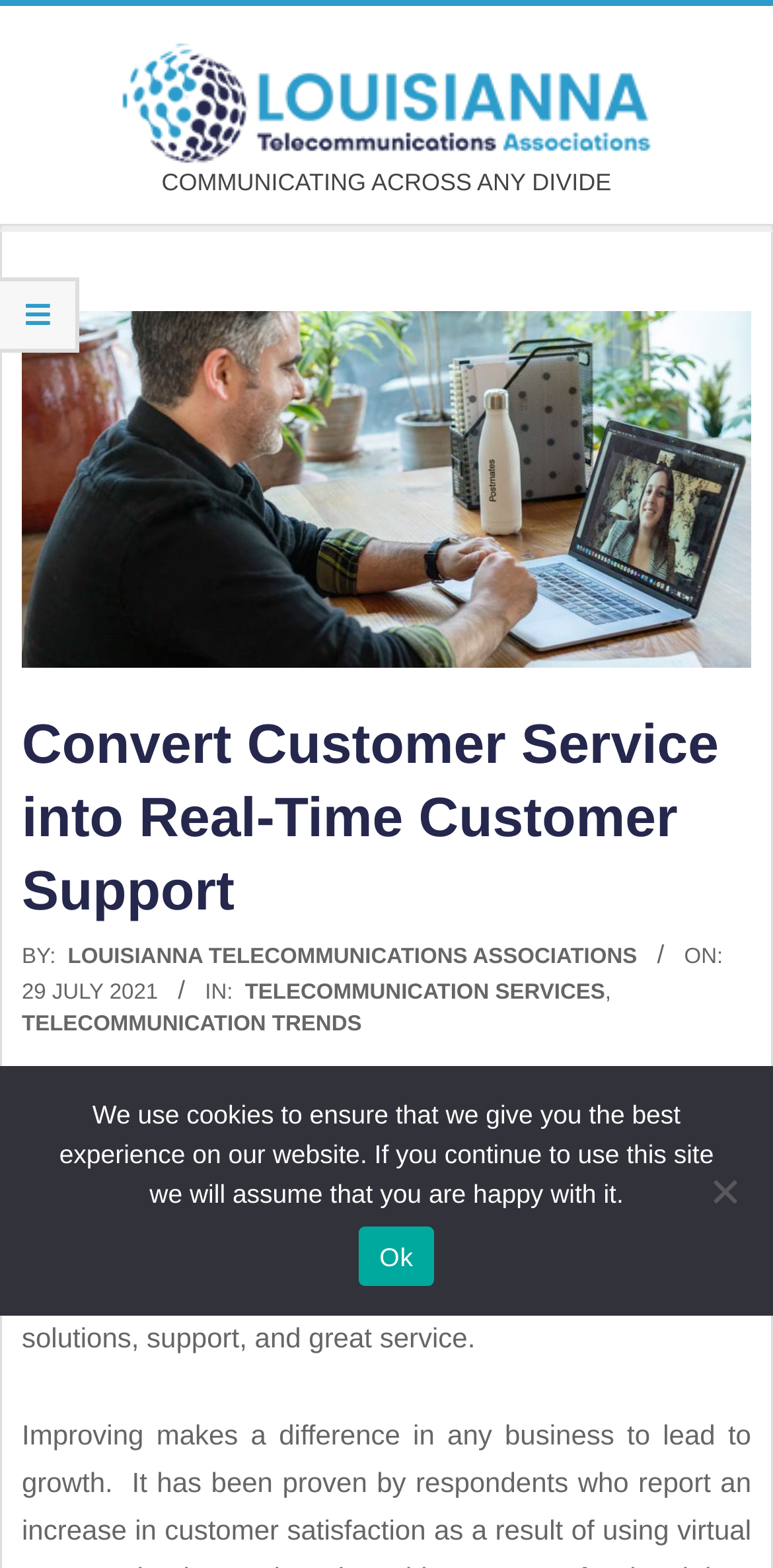What is the category of the article?
Refer to the screenshot and deliver a thorough answer to the question presented.

The category of the article can be found by looking at the 'IN:' section, which mentions 'TELECOMMUNICATION SERVICES' and 'TELECOMMUNICATION TRENDS' as the categories.